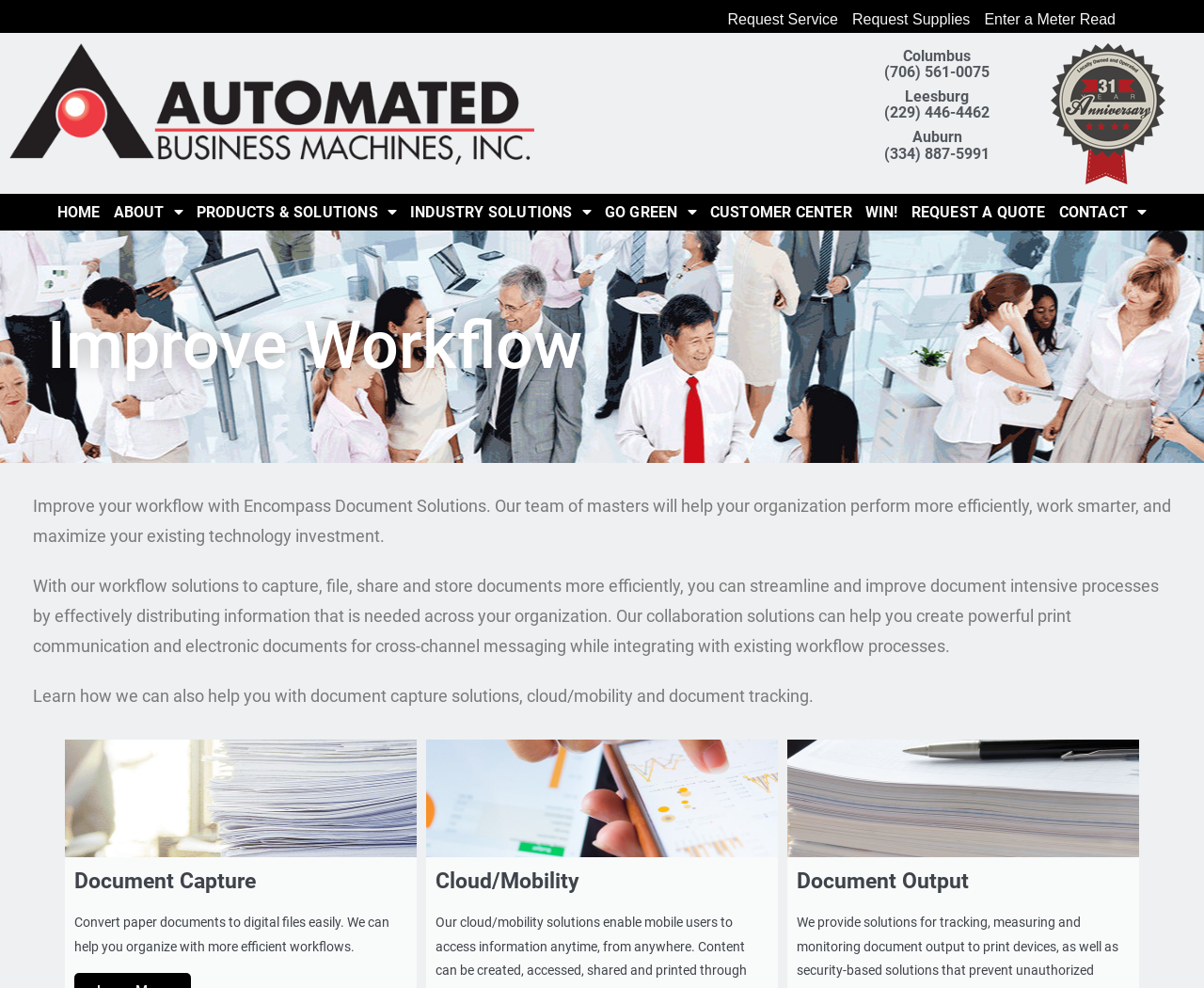Identify the bounding box for the UI element specified in this description: "Enter a Meter Read". The coordinates must be four float numbers between 0 and 1, formatted as [left, top, right, bottom].

[0.817, 0.011, 0.927, 0.028]